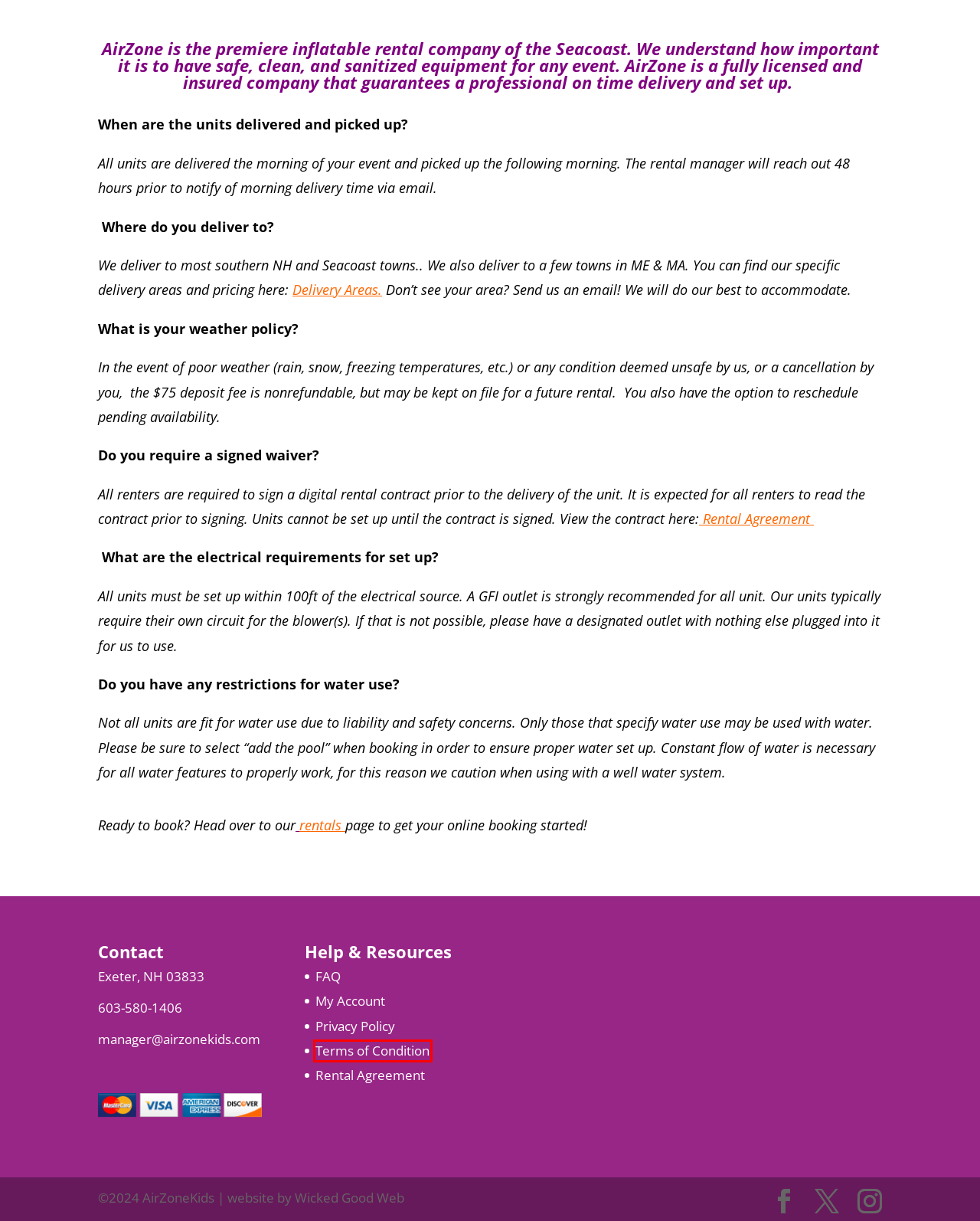Given a screenshot of a webpage with a red bounding box around a UI element, please identify the most appropriate webpage description that matches the new webpage after you click on the element. Here are the candidates:
A. Contact Us | AirZone
B. Delivery Zones | AirZone
C. Terms of Condition | AirZone
D. AirZone | Outdoor Rentals
E. My Account | AirZone
F. Rentals | AirZone
G. Privacy Policy | AirZone
H. Cart | AirZone

C